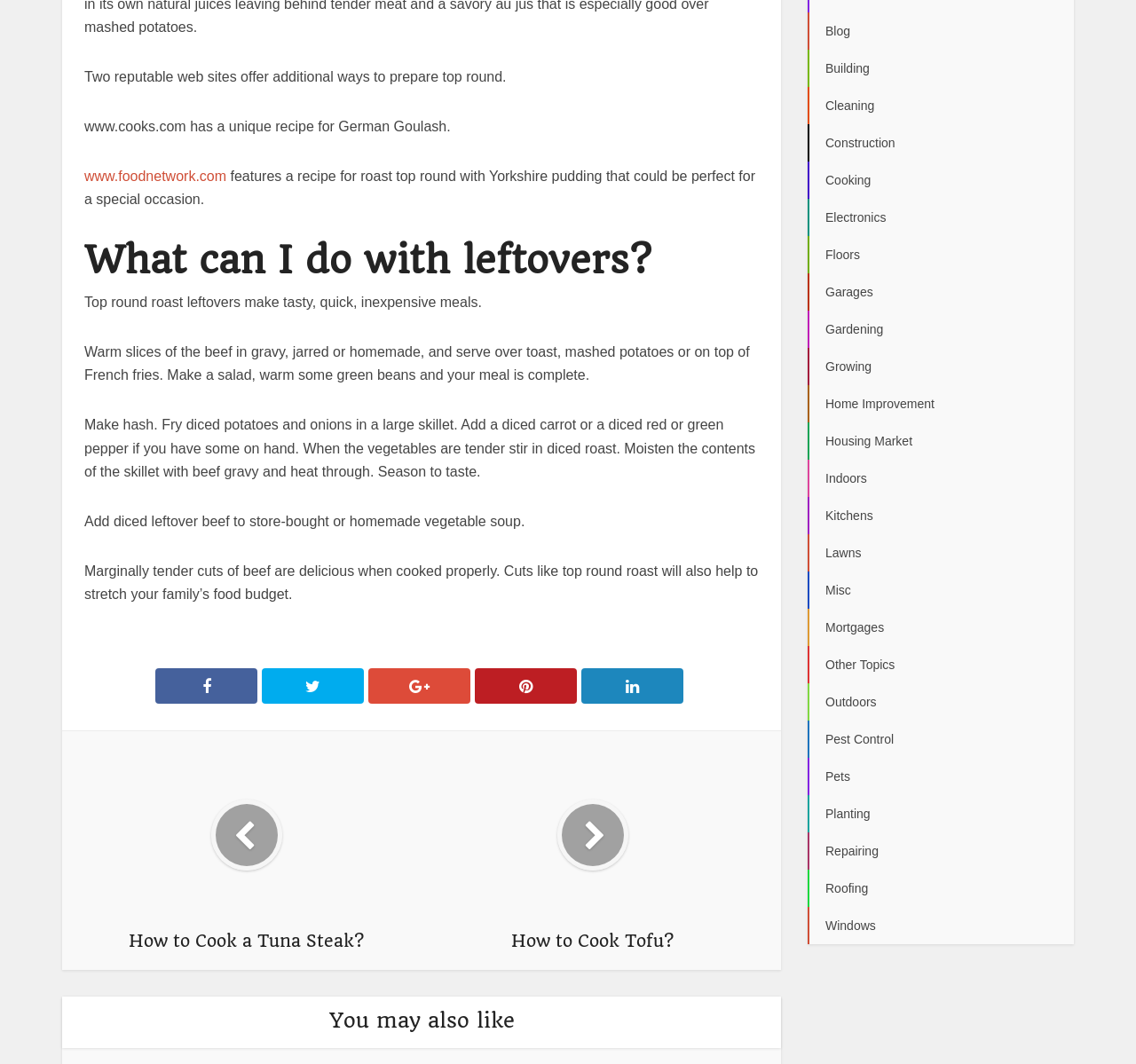Can you pinpoint the bounding box coordinates for the clickable element required for this instruction: "Call Purba Furniture at 416-674-1833"? The coordinates should be four float numbers between 0 and 1, i.e., [left, top, right, bottom].

None